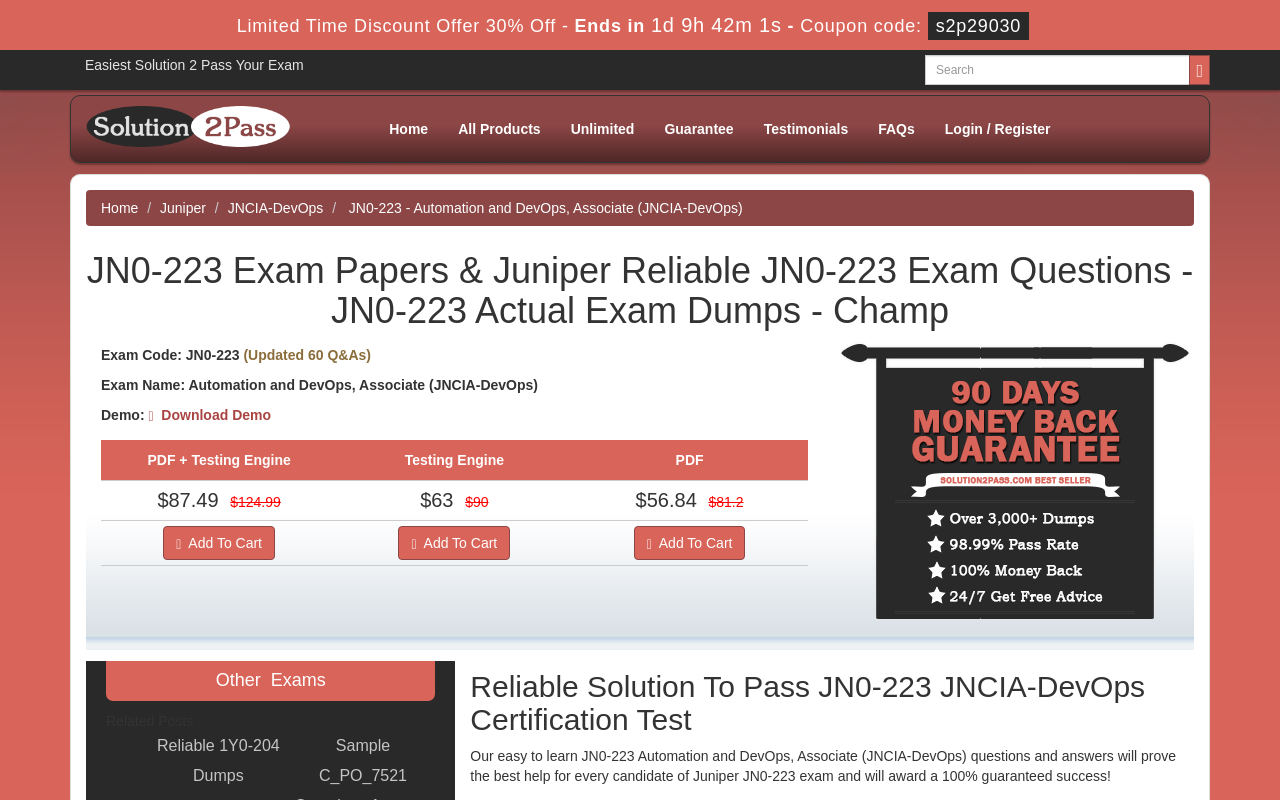Please find the bounding box coordinates of the element that you should click to achieve the following instruction: "Download demo". The coordinates should be presented as four float numbers between 0 and 1: [left, top, right, bottom].

[0.116, 0.509, 0.212, 0.529]